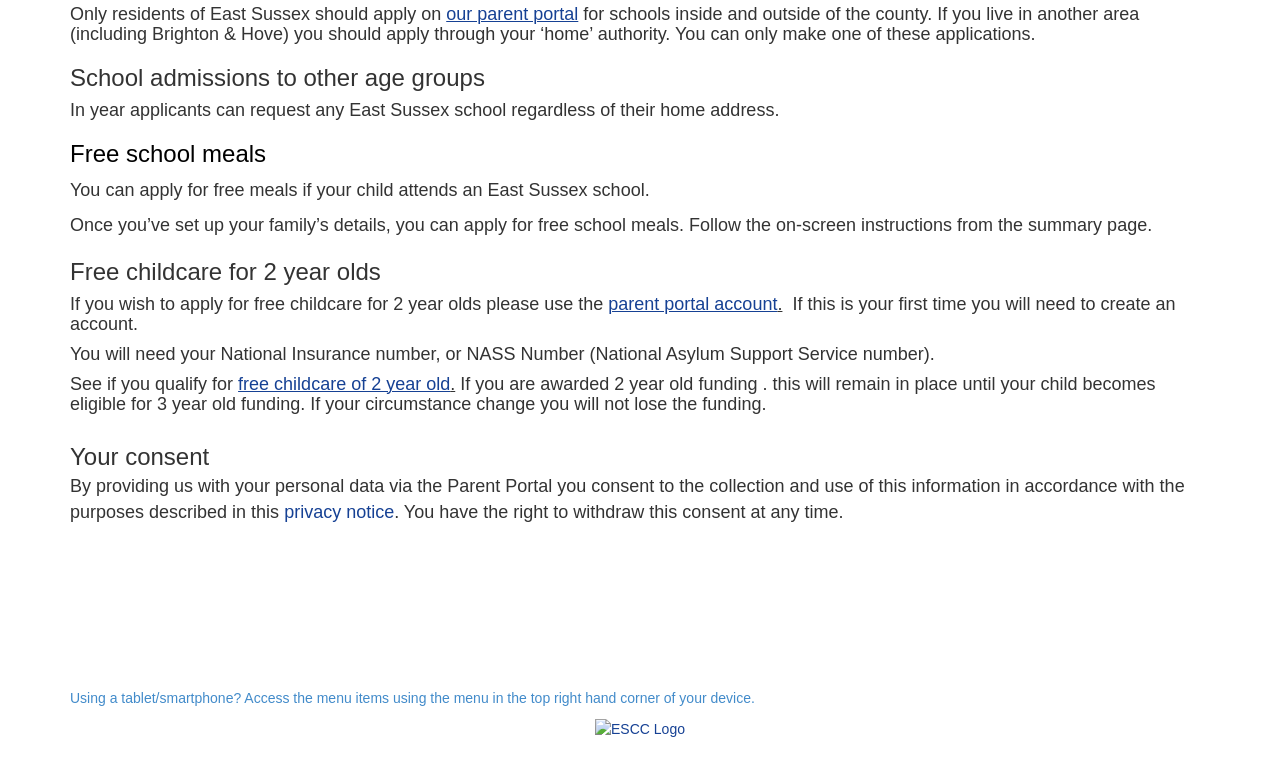Determine the bounding box of the UI component based on this description: "title="ESCC Website"". The bounding box coordinates should be four float values between 0 and 1, i.e., [left, top, right, bottom].

[0.465, 0.95, 0.535, 0.971]